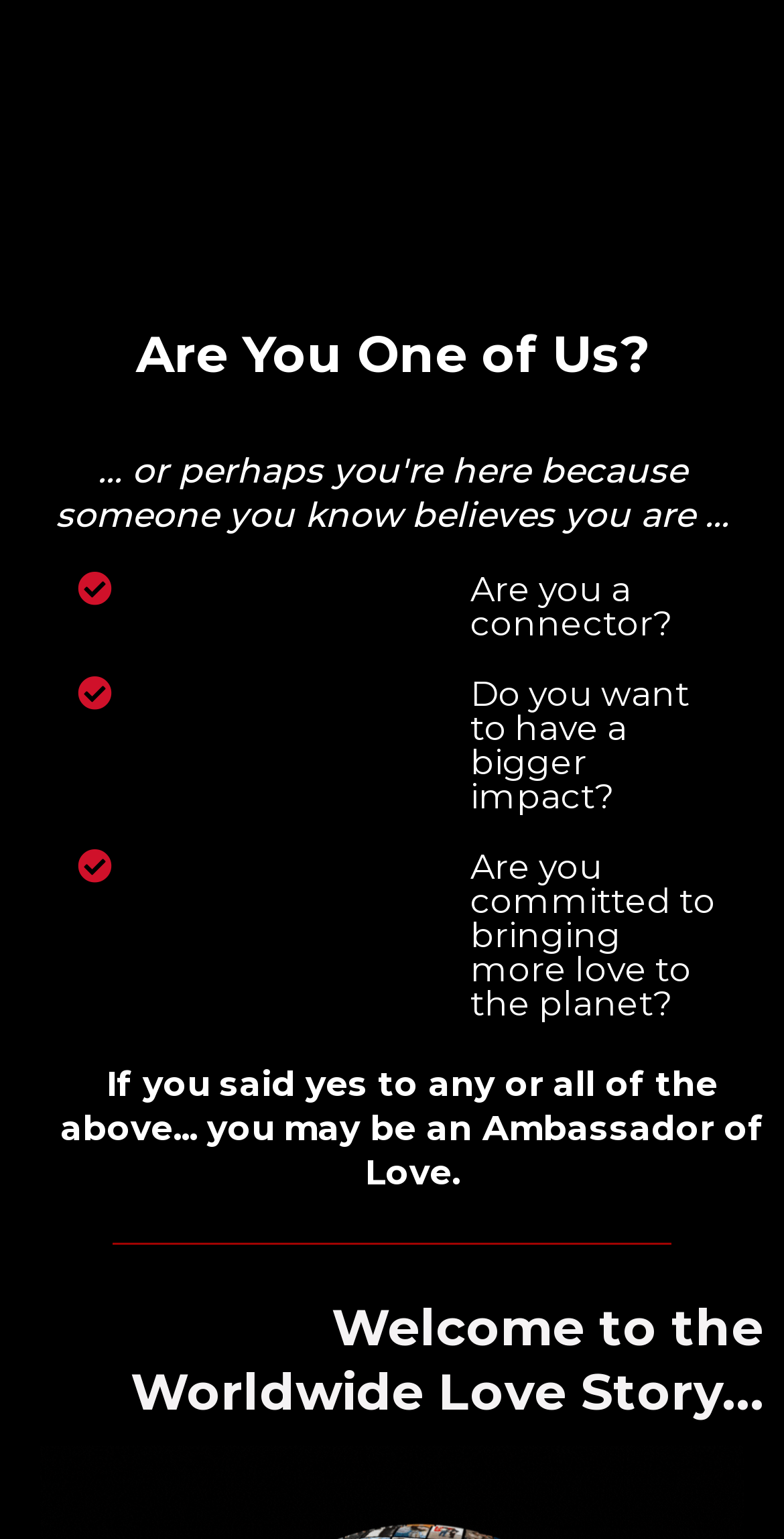What is the second question asked on the webpage?
Based on the image, provide your answer in one word or phrase.

Do you want to have a bigger impact?